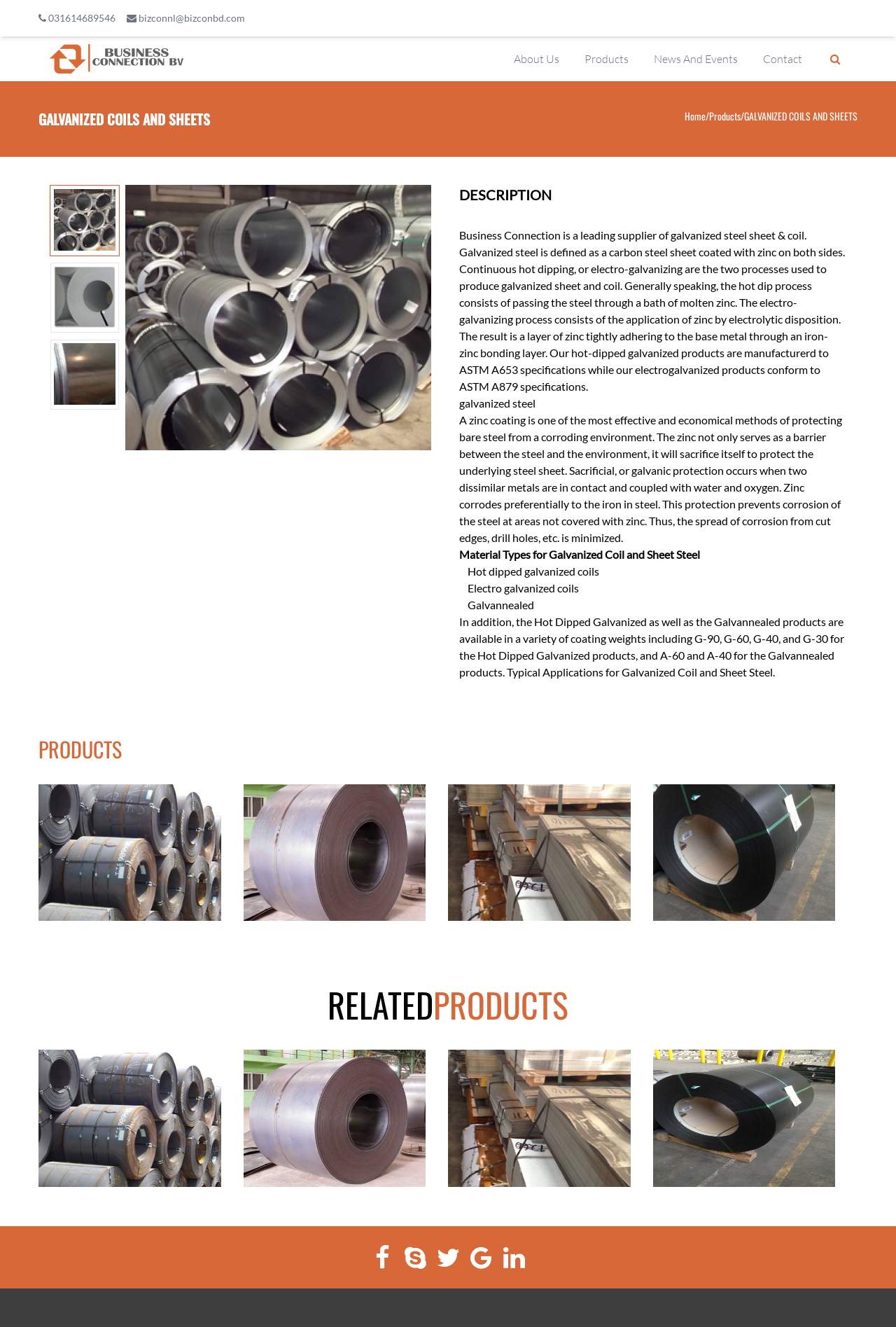Look at the image and give a detailed response to the following question: What is the purpose of the zinc coating?

I found the answer by reading the static text element with the content 'A zinc coating is one of the most effective and economical methods of protecting bare steel from a corroding environment.' which is located under the heading 'DESCRIPTION'.